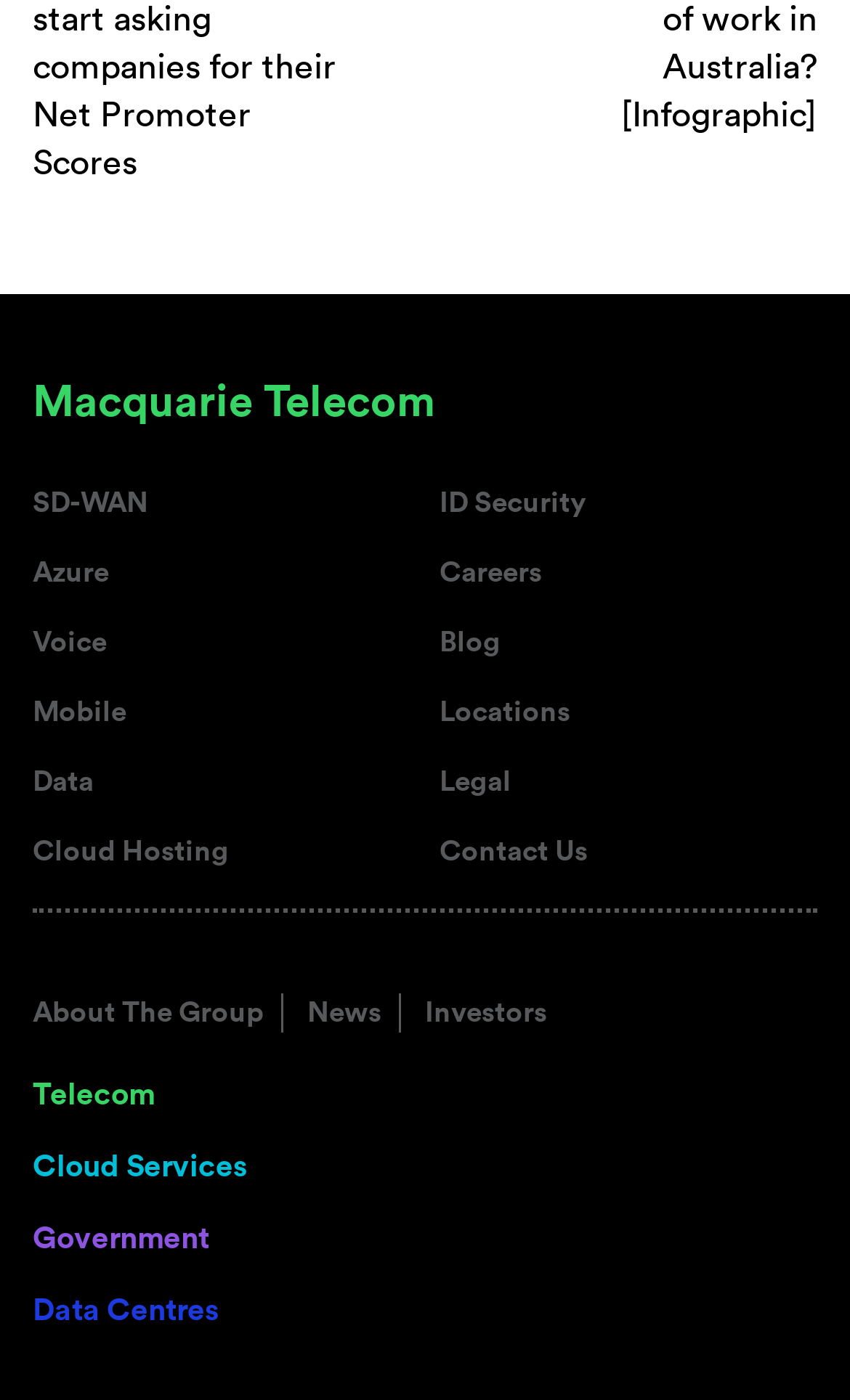Give a one-word or short phrase answer to this question: 
How many sections of links are there on the webpage?

2